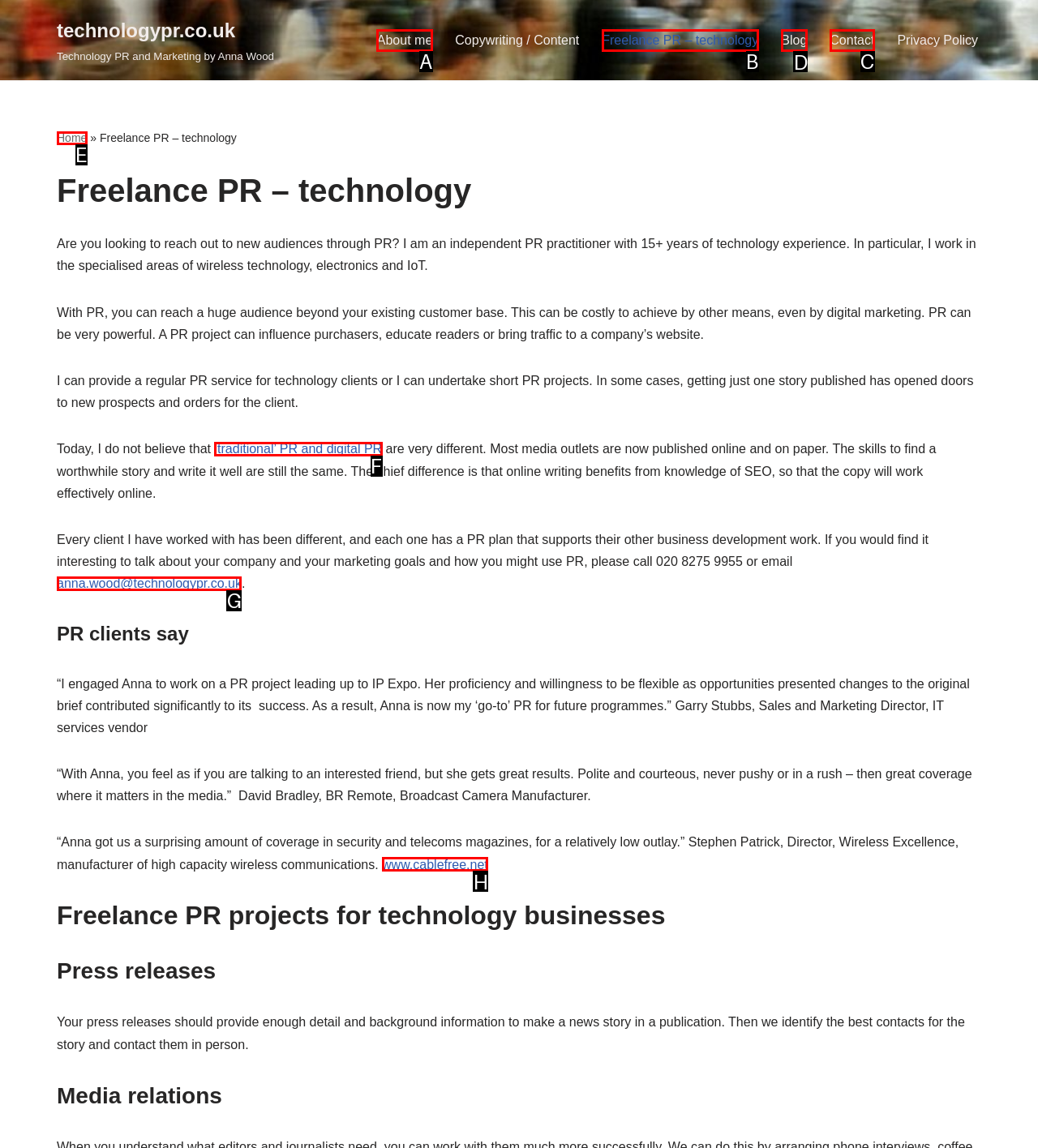Select the letter of the UI element that matches this task: Visit the blog
Provide the answer as the letter of the correct choice.

D